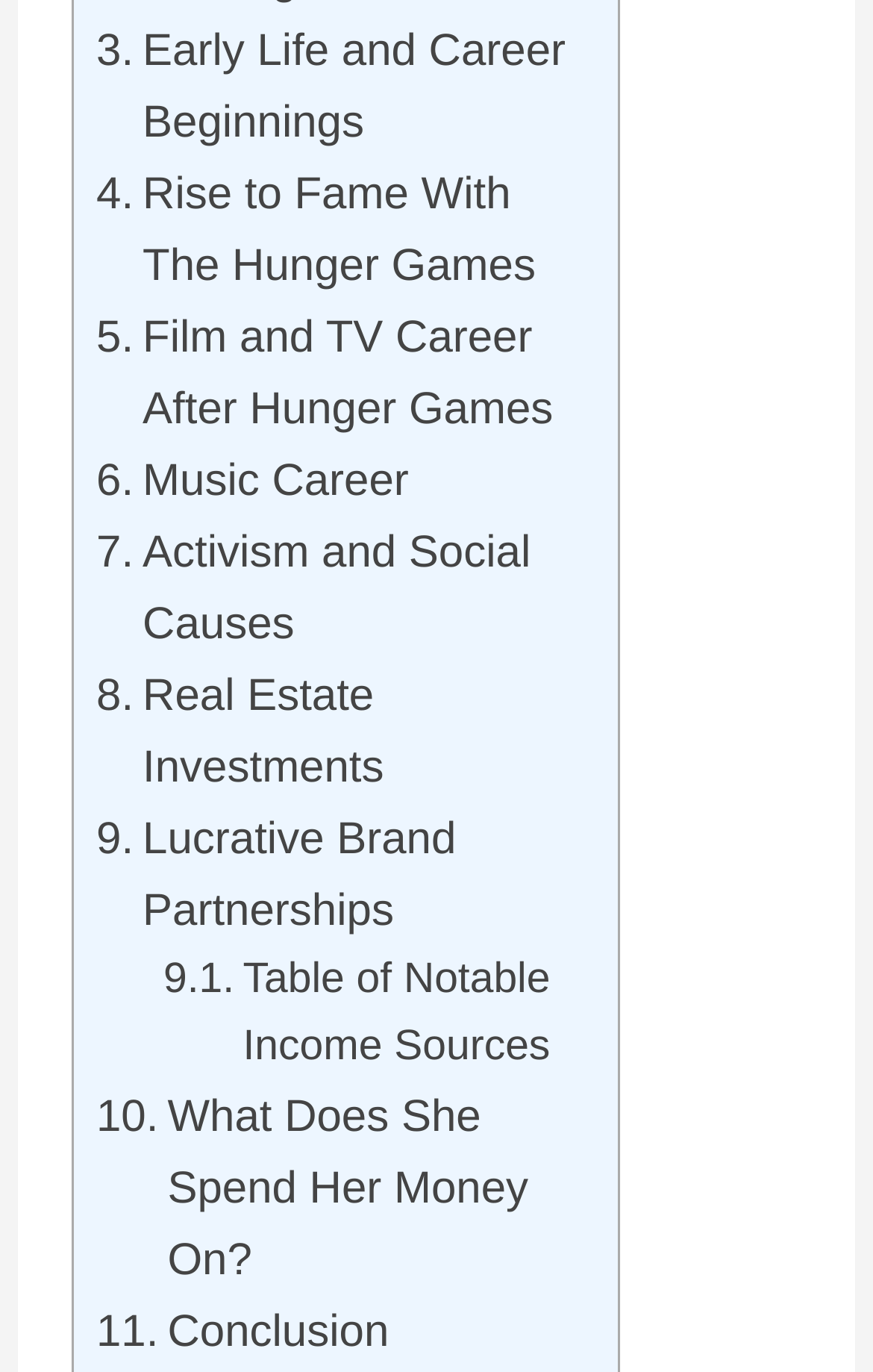Find the bounding box coordinates for the area that should be clicked to accomplish the instruction: "Explore rise to fame with The Hunger Games".

[0.11, 0.115, 0.655, 0.22]